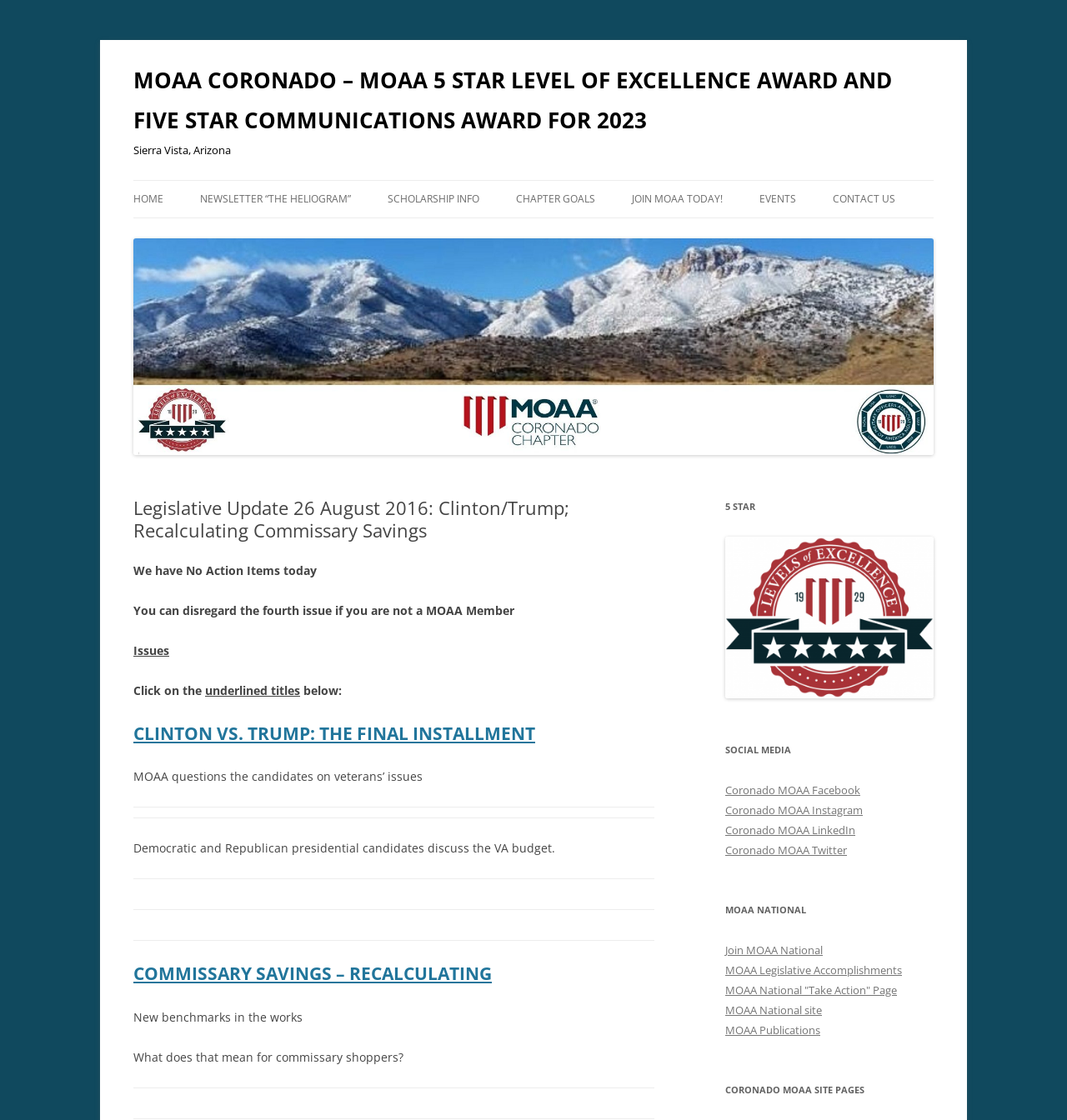Please find the bounding box coordinates of the element that must be clicked to perform the given instruction: "Click on HOME". The coordinates should be four float numbers from 0 to 1, i.e., [left, top, right, bottom].

[0.125, 0.161, 0.153, 0.194]